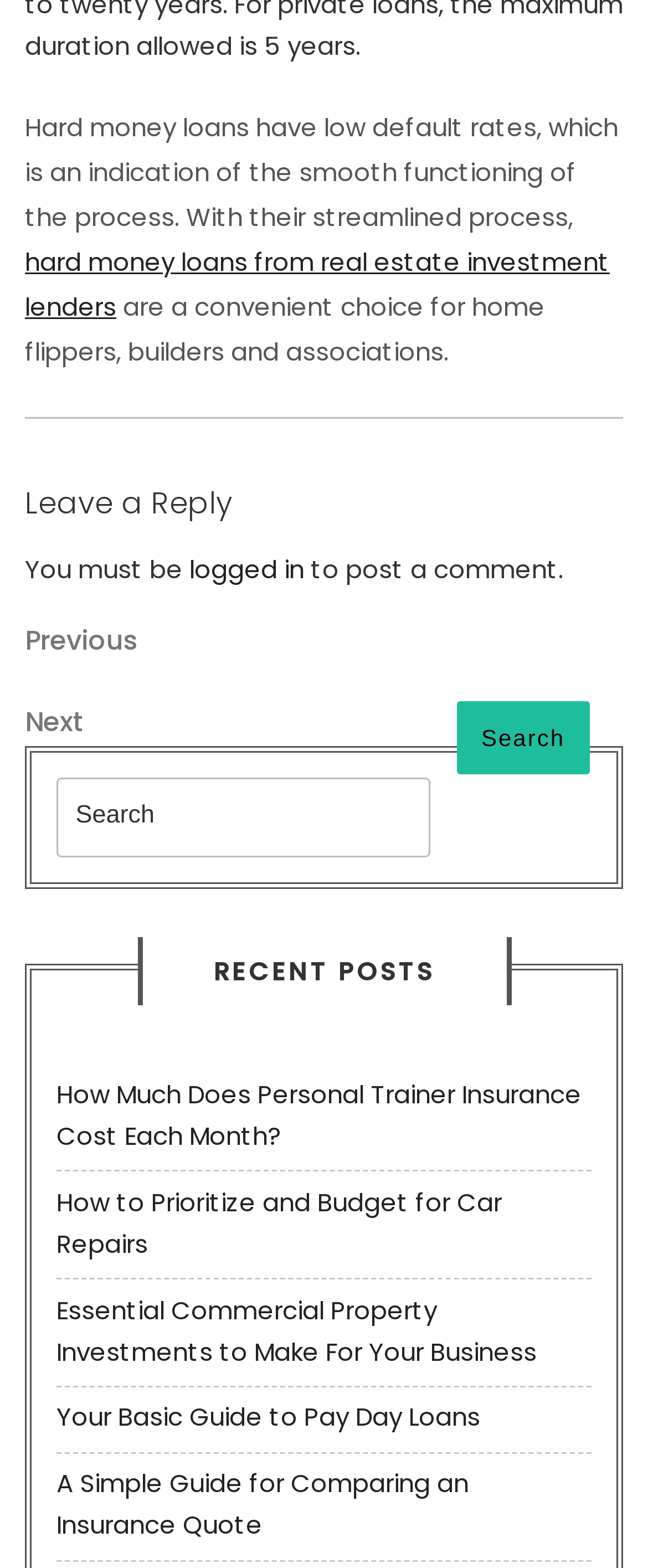Using the webpage screenshot, find the UI element described by parent_node: Search for: name="s" placeholder="Search". Provide the bounding box coordinates in the format (top-left x, top-left y, bottom-right x, bottom-right y), ensuring all values are floating point numbers between 0 and 1.

[0.087, 0.496, 0.665, 0.546]